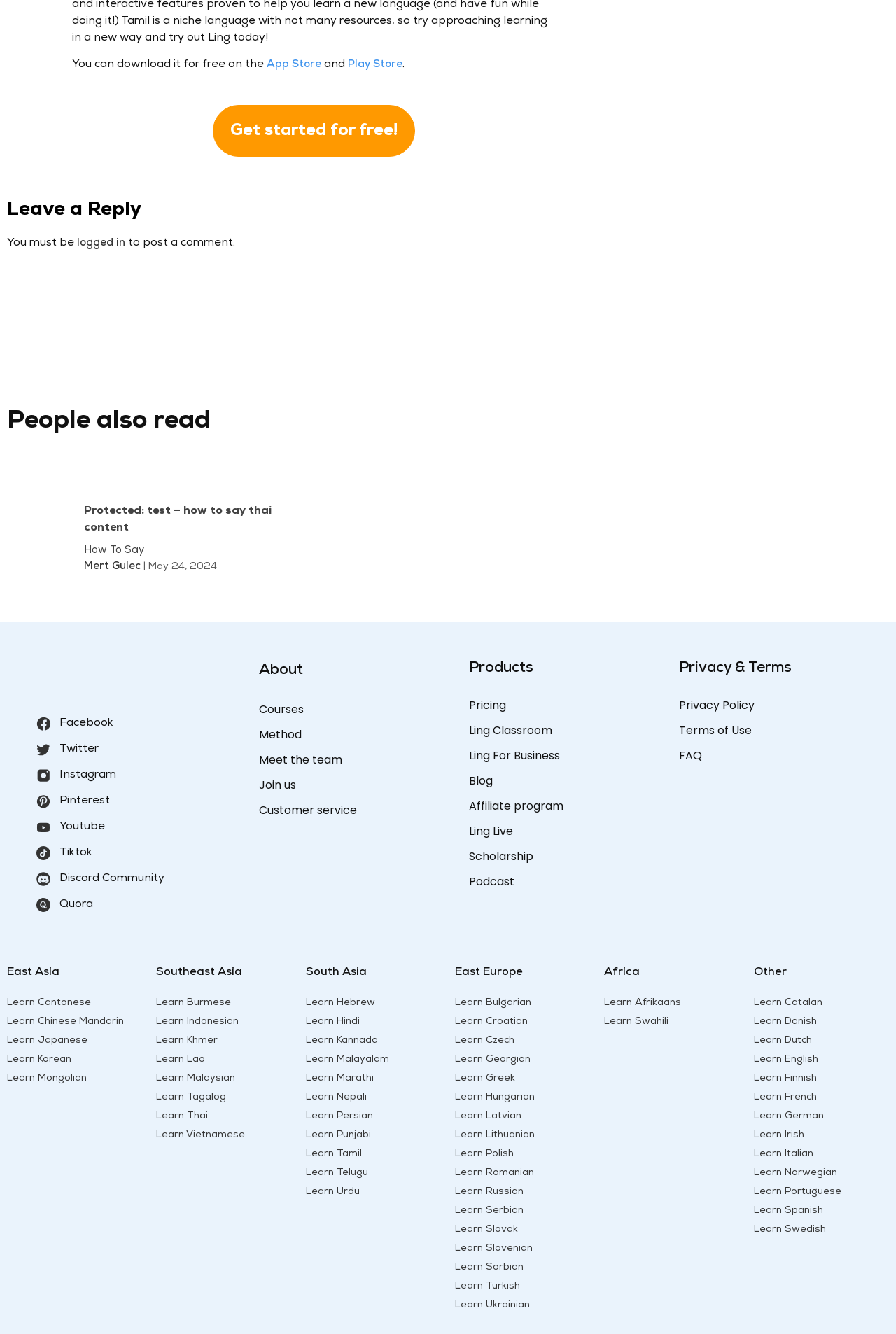Find the bounding box coordinates of the clickable area that will achieve the following instruction: "Learn Thai".

[0.174, 0.833, 0.232, 0.841]